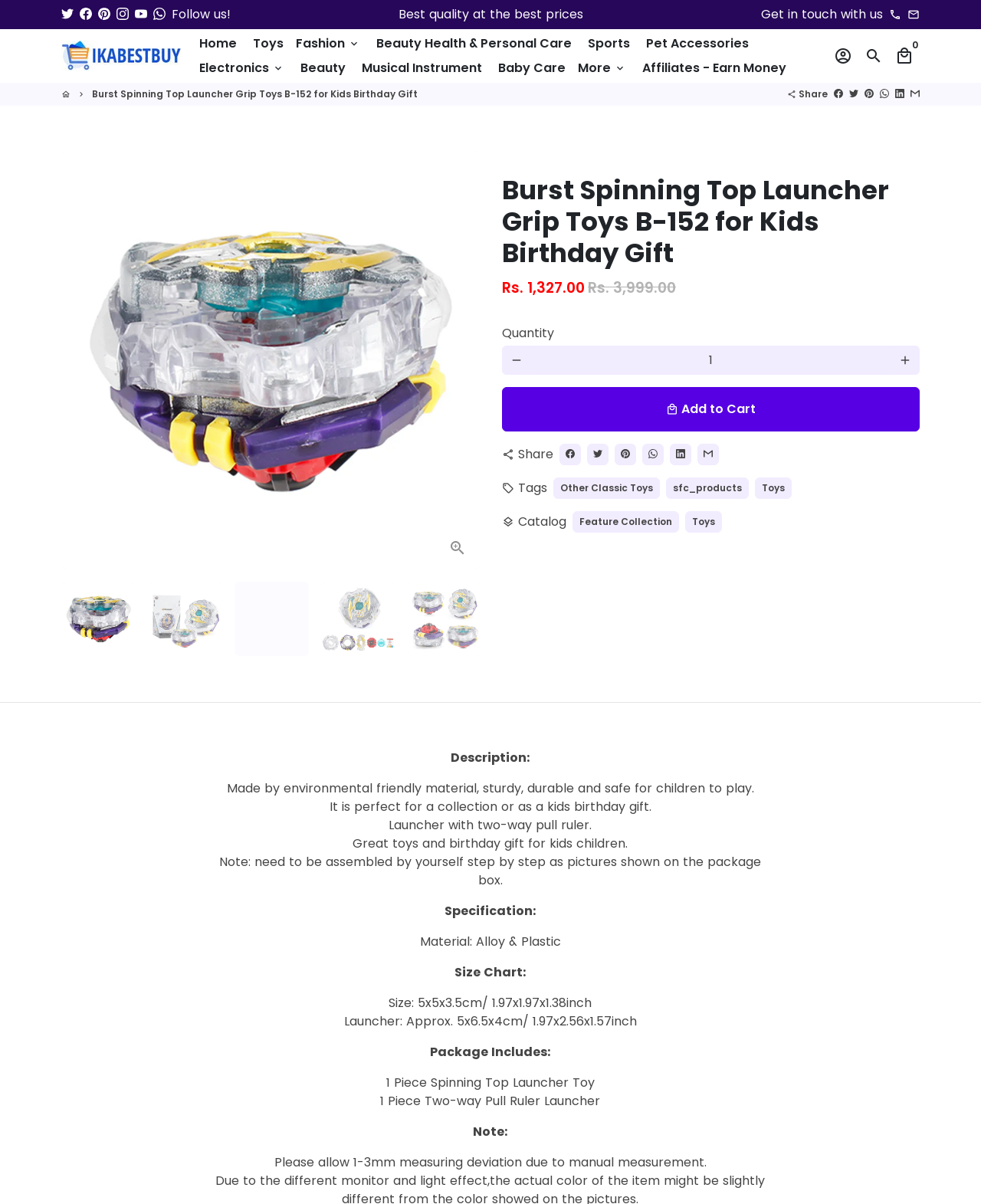Identify the bounding box coordinates of the element that should be clicked to fulfill this task: "Contact Us". The coordinates should be provided as four float numbers between 0 and 1, i.e., [left, top, right, bottom].

None